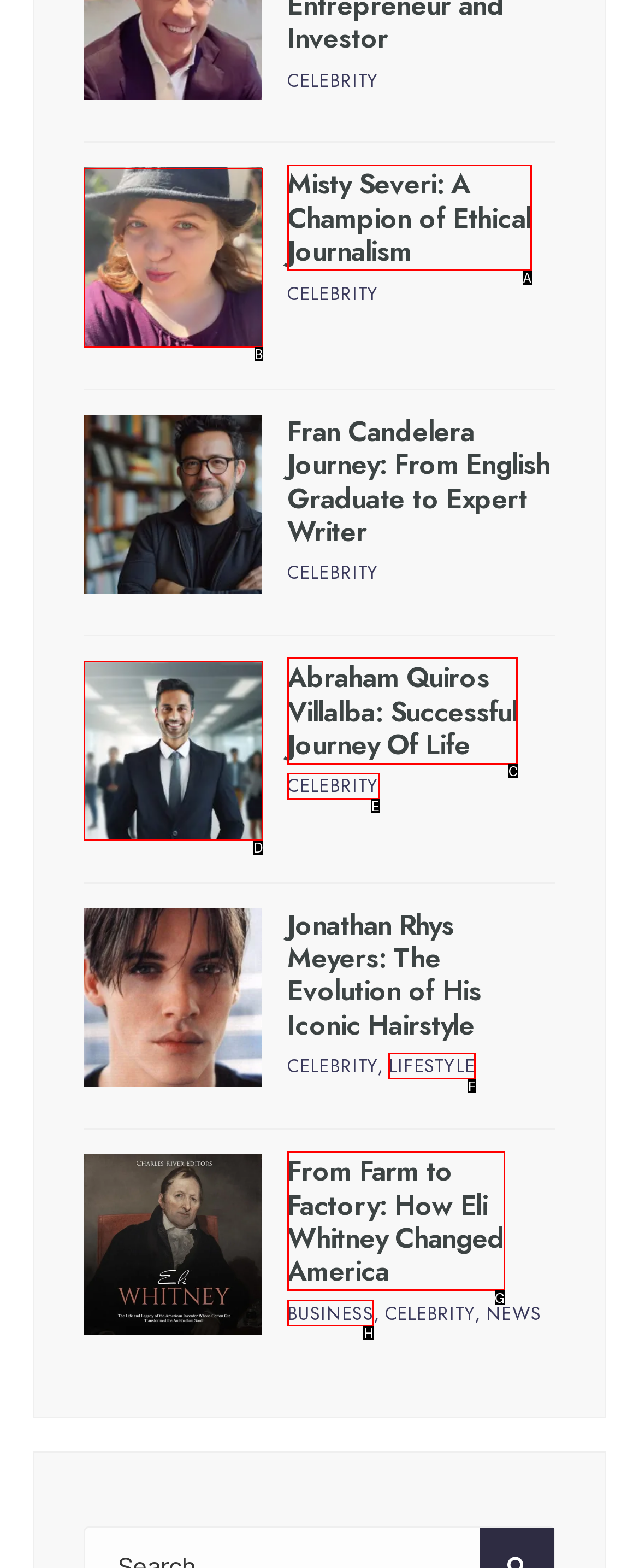Match the HTML element to the given description: Celebrity
Indicate the option by its letter.

E